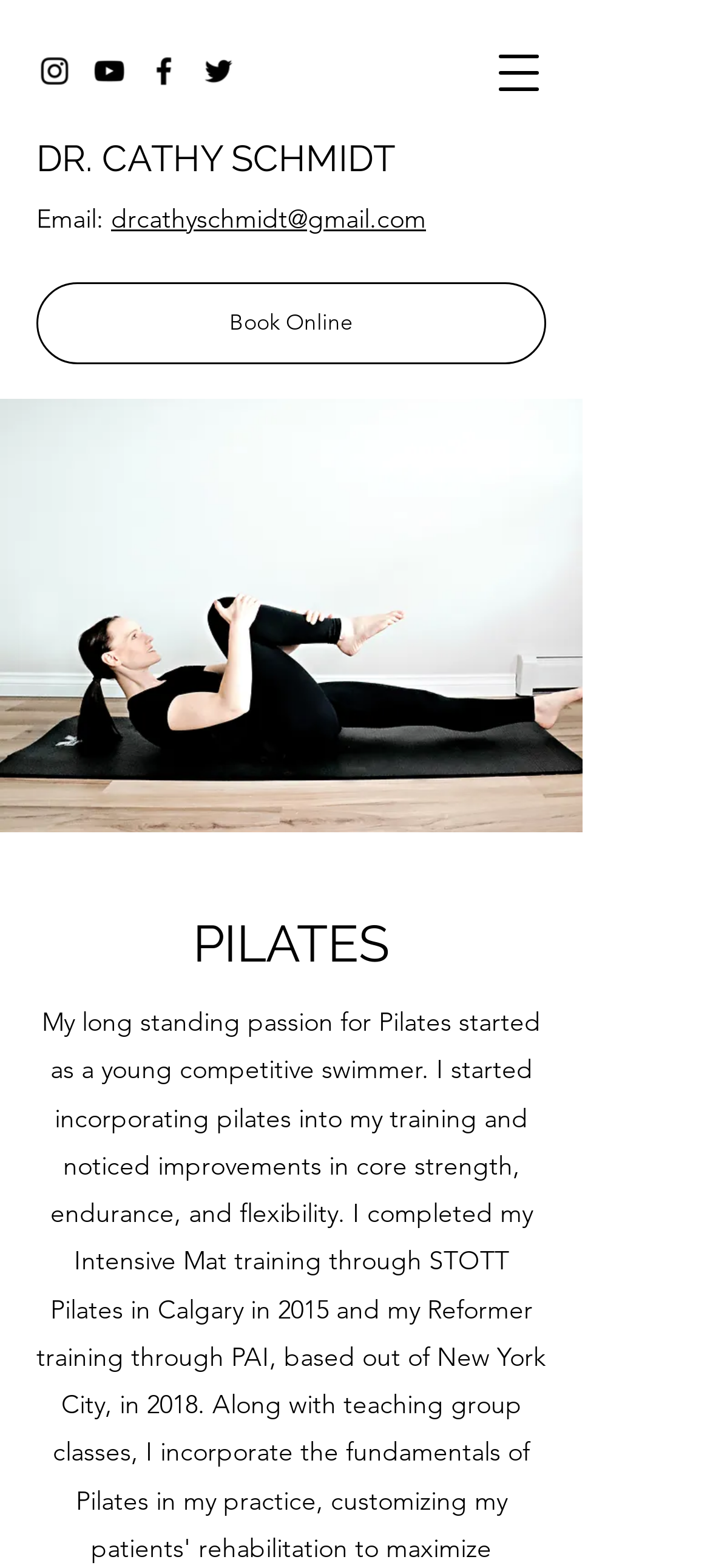Pinpoint the bounding box coordinates of the area that should be clicked to complete the following instruction: "Open navigation menu". The coordinates must be given as four float numbers between 0 and 1, i.e., [left, top, right, bottom].

[0.679, 0.023, 0.782, 0.07]